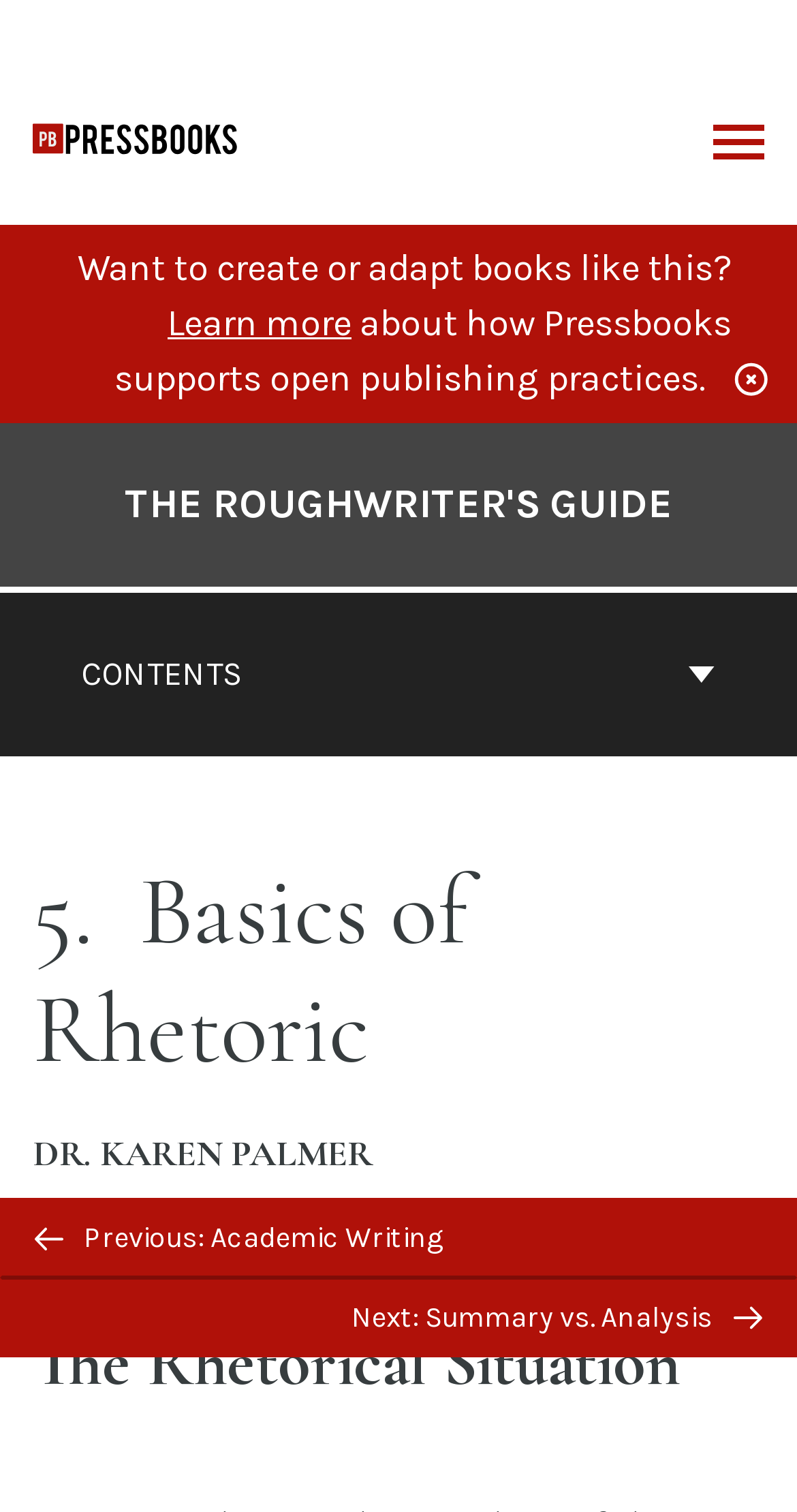Identify the main title of the webpage and generate its text content.

THE ROUGHWRITER'S GUIDE